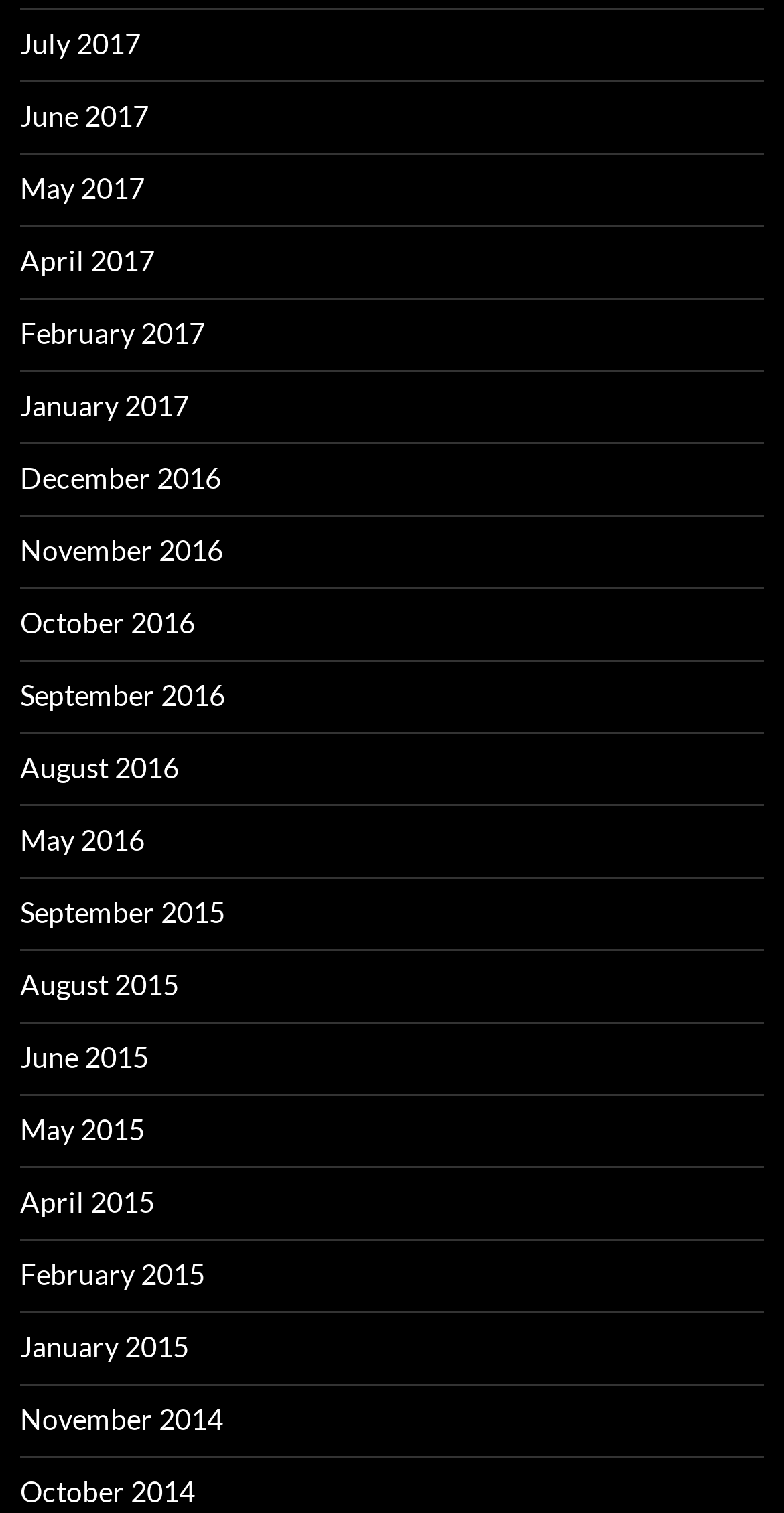How many months are listed in 2015?
Please provide a single word or phrase in response based on the screenshot.

4